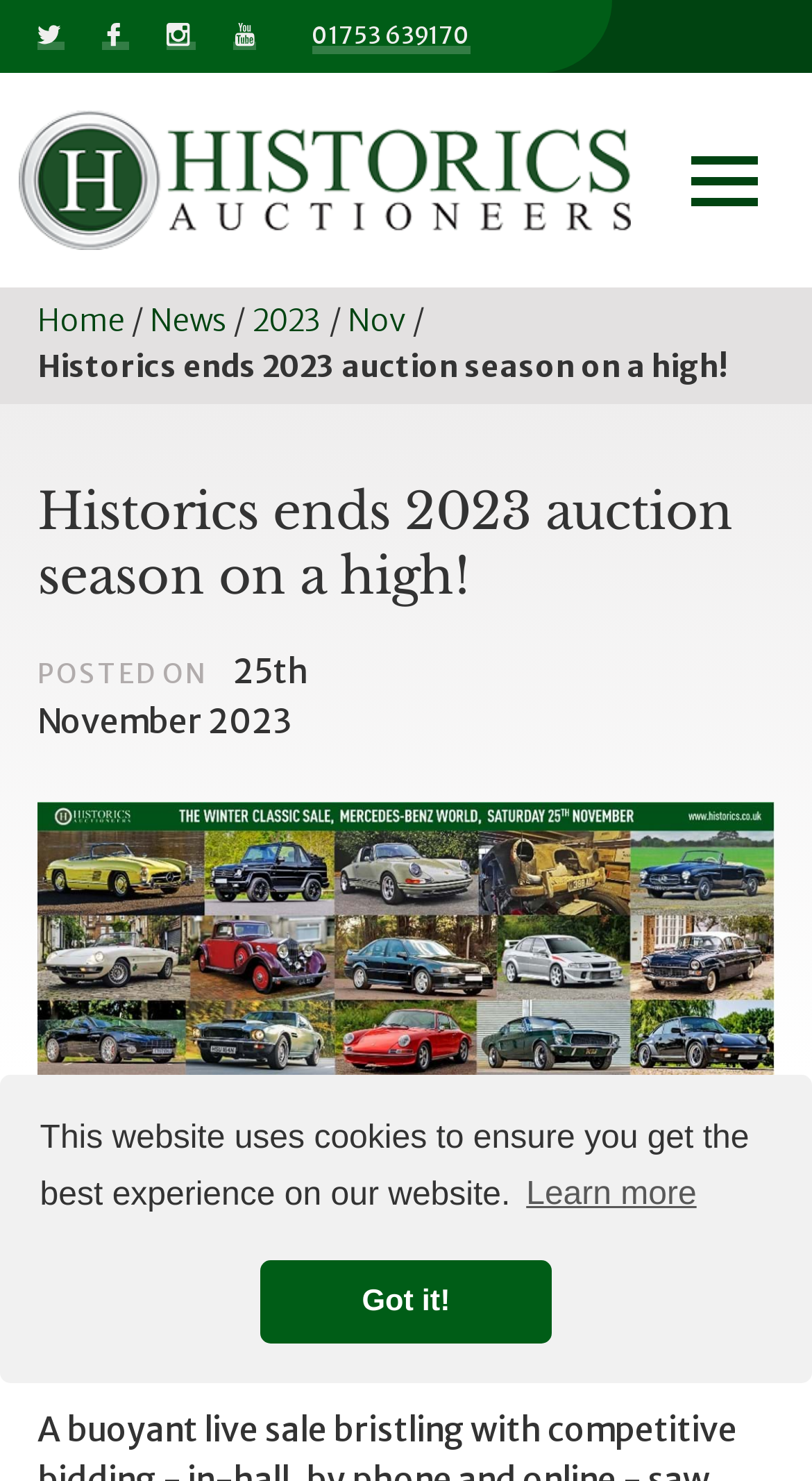Please give a one-word or short phrase response to the following question: 
What is the rate of sale of the winter sale?

72%